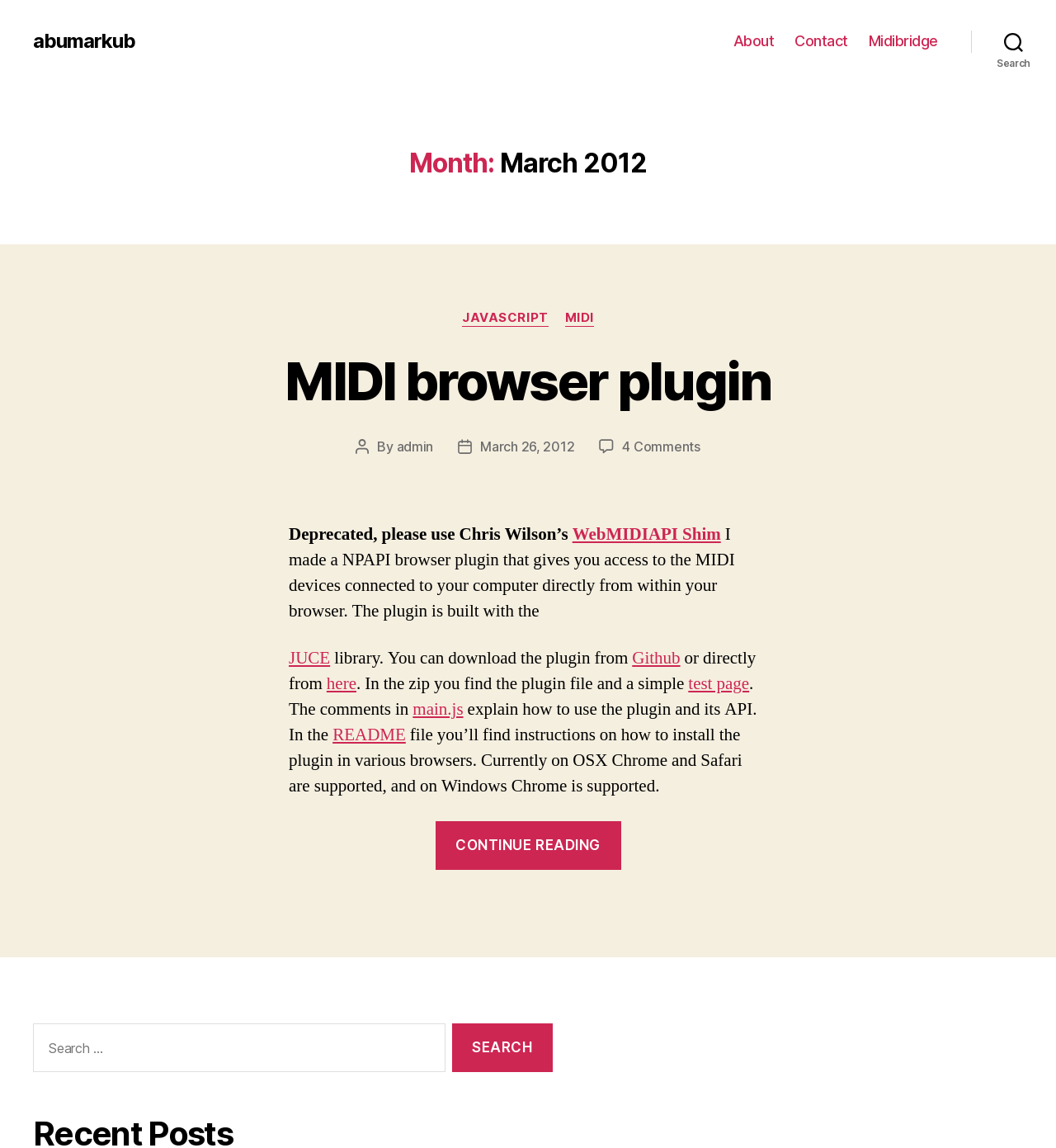Determine the bounding box coordinates for the clickable element required to fulfill the instruction: "Click on the WebMIDIAPI Shim link". Provide the coordinates as four float numbers between 0 and 1, i.e., [left, top, right, bottom].

[0.542, 0.456, 0.683, 0.475]